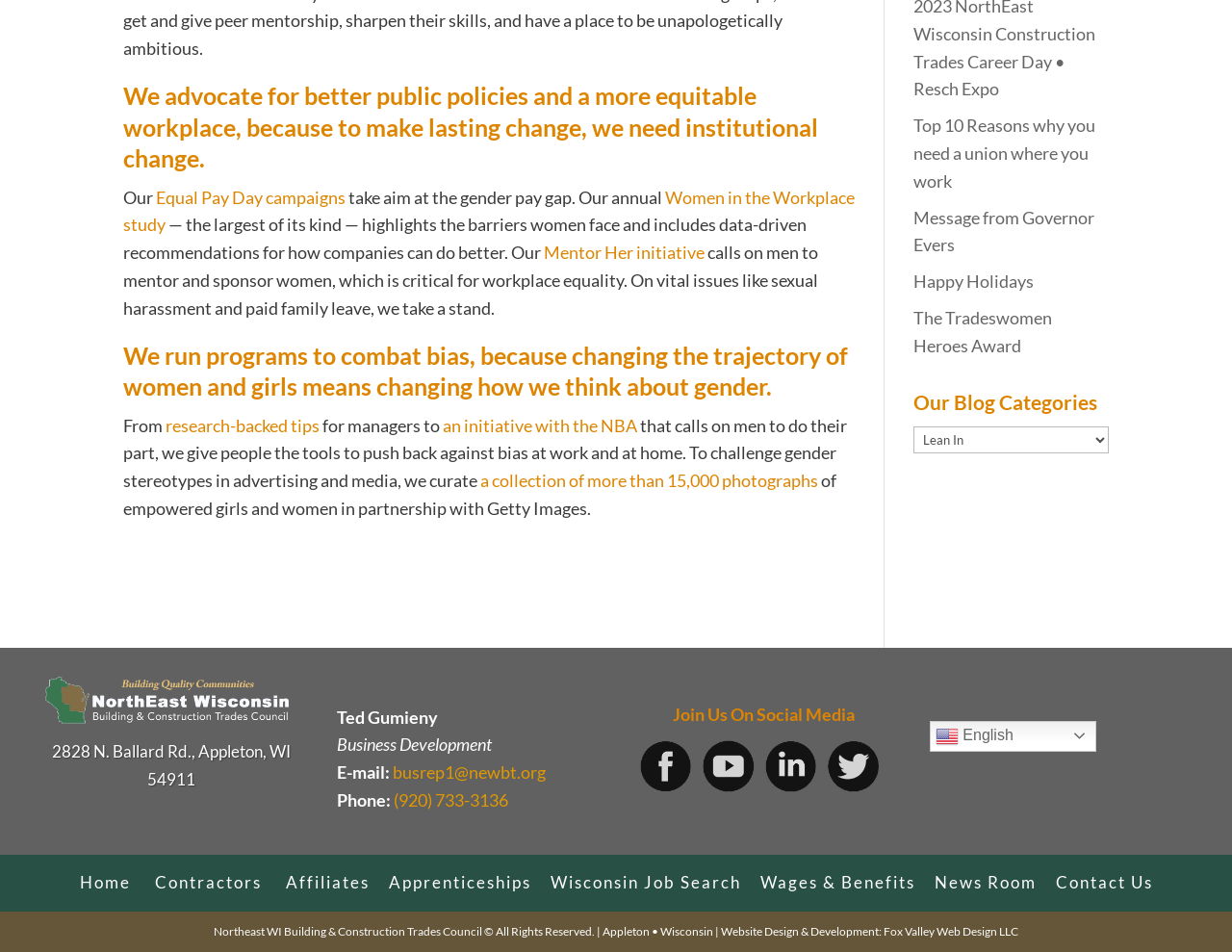Please identify the coordinates of the bounding box for the clickable region that will accomplish this instruction: "Explore the 'Mentor Her initiative'".

[0.441, 0.254, 0.572, 0.276]